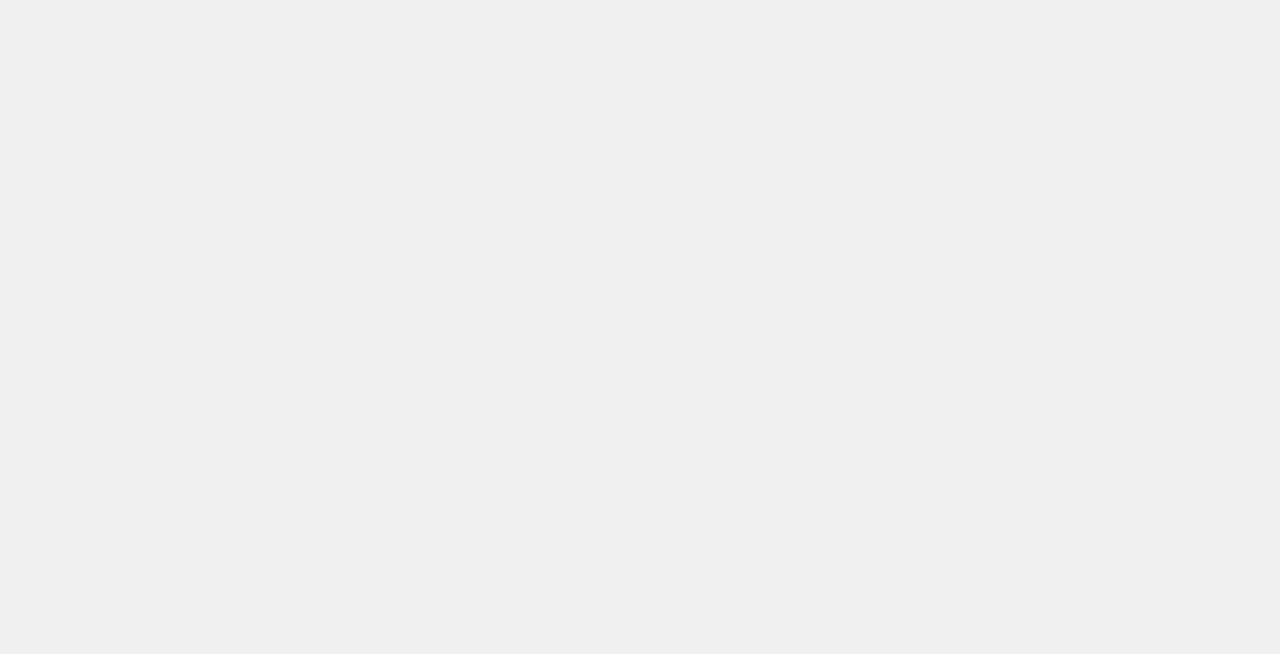Please determine the bounding box coordinates for the UI element described as: "About Us".

[0.905, 0.429, 0.952, 0.455]